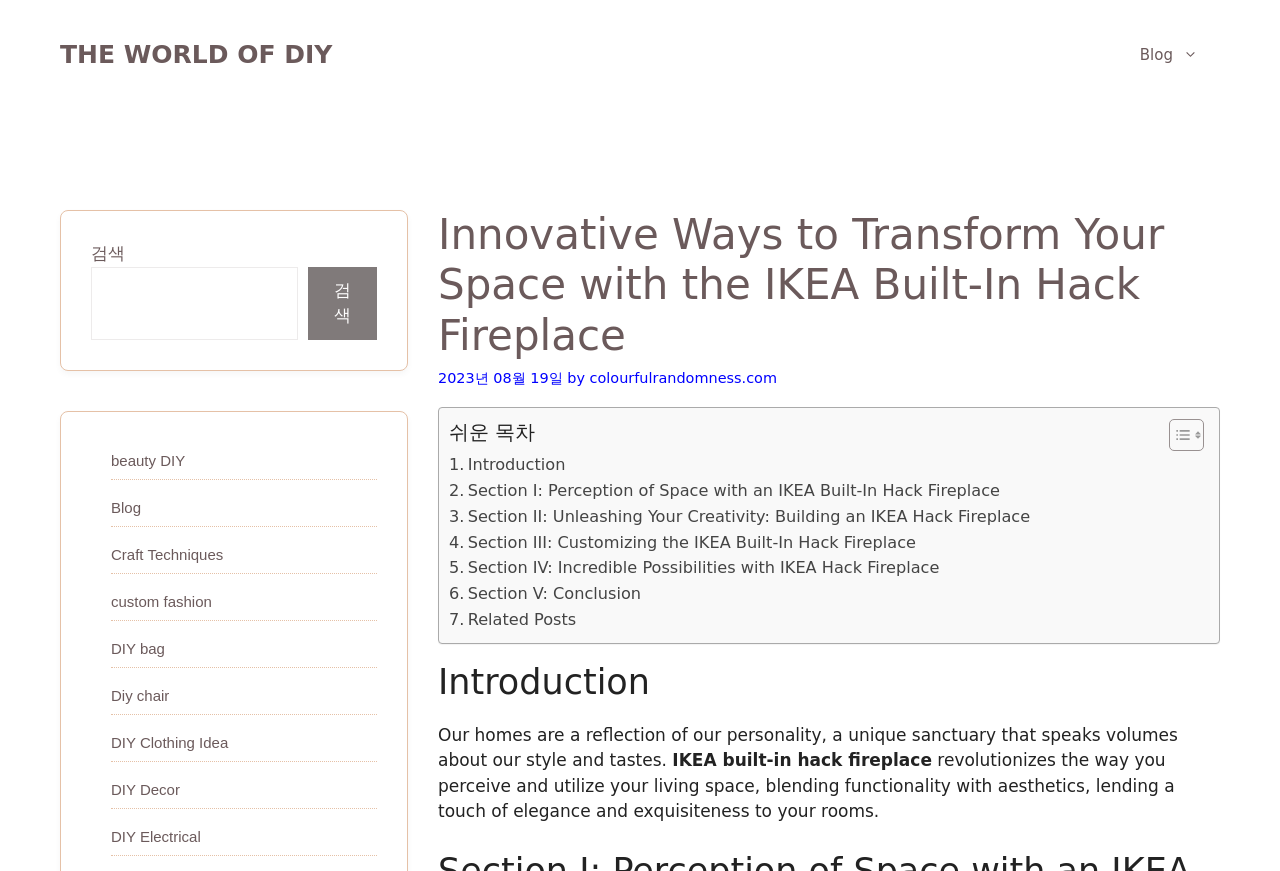What is the purpose of the 'Toggle Table of Content' button?
Based on the screenshot, give a detailed explanation to answer the question.

The 'Toggle Table of Content' button is located next to the '쉬운 목차' text, which means 'easy table of content' in Korean. The button is likely used to show or hide the table of content, allowing users to easily navigate through the webpage.